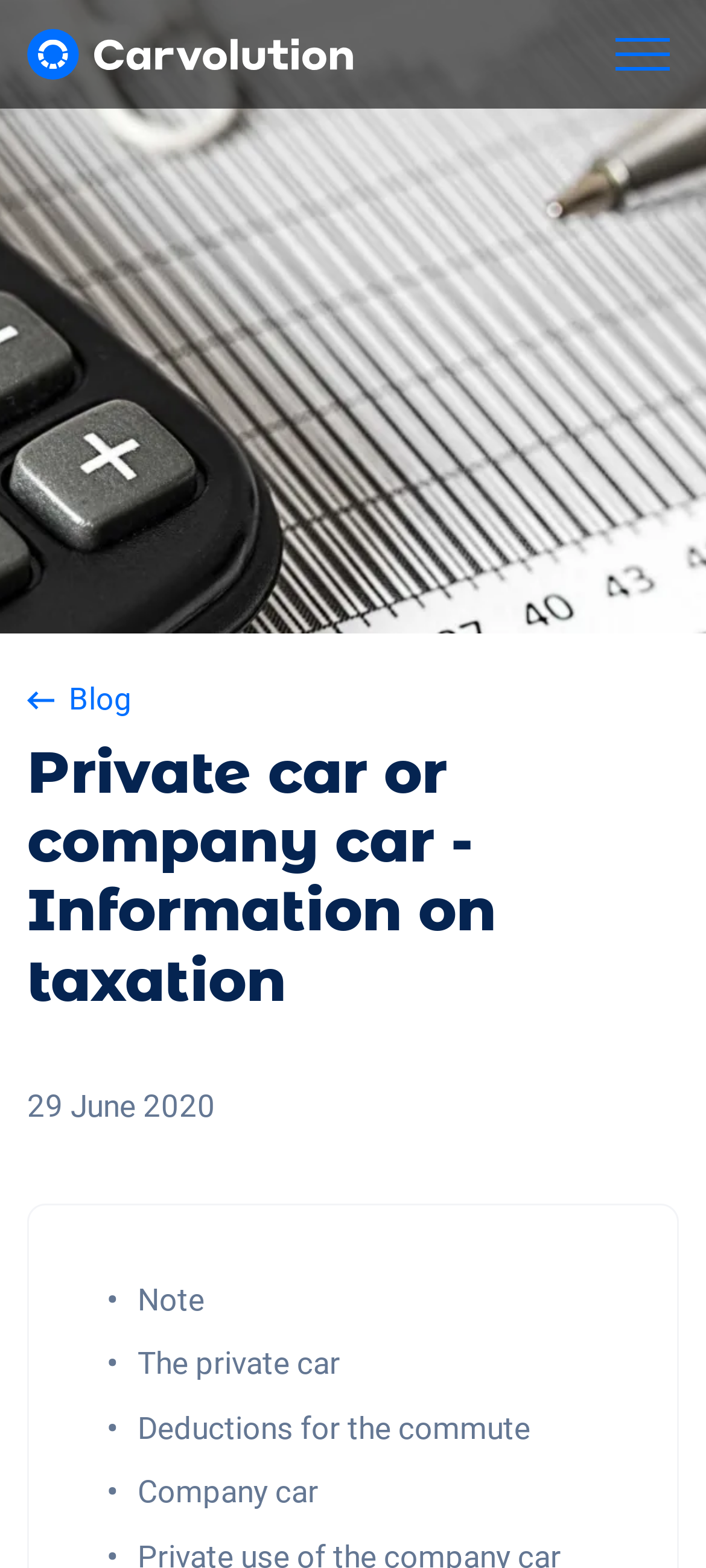Generate the text content of the main headline of the webpage.

Private car or company car - Information on taxation